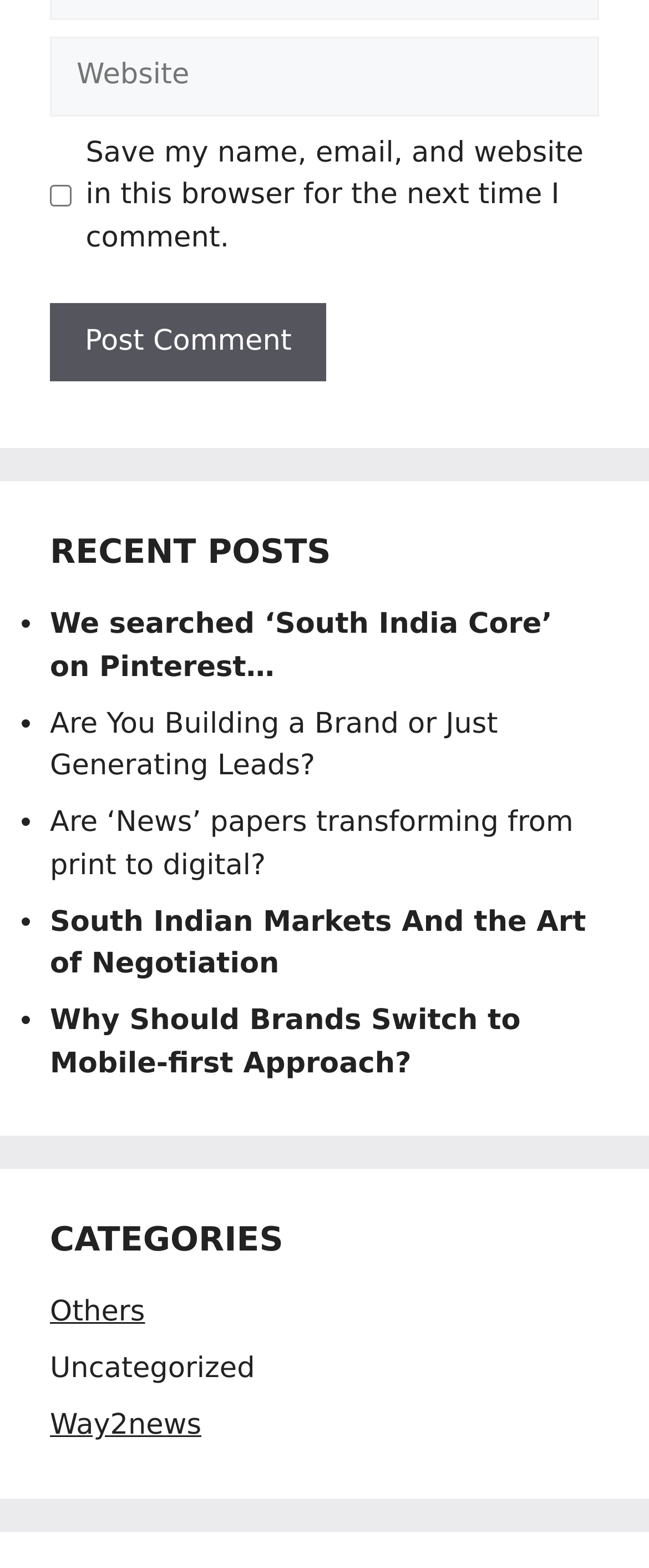Pinpoint the bounding box coordinates of the element to be clicked to execute the instruction: "Enter website".

[0.077, 0.023, 0.923, 0.074]